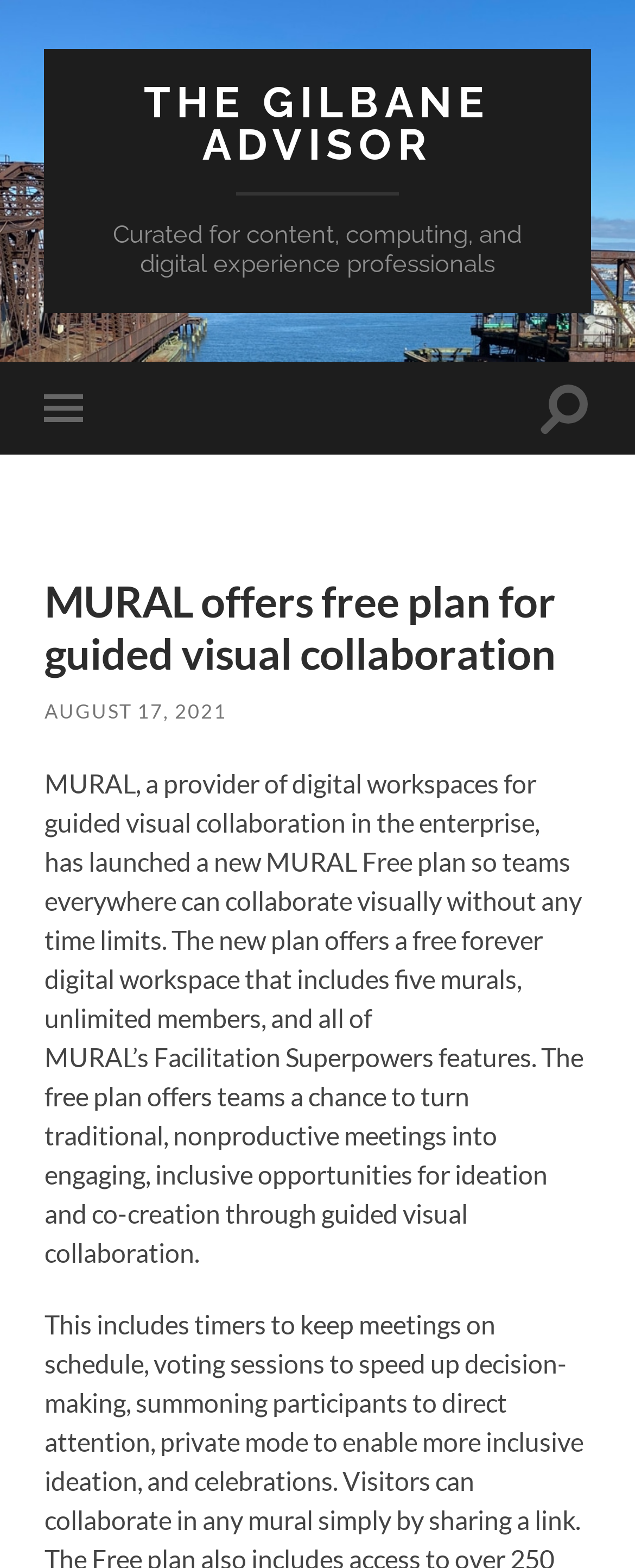Identify the bounding box for the UI element described as: "The Gilbane Advisor". Ensure the coordinates are four float numbers between 0 and 1, formatted as [left, top, right, bottom].

[0.227, 0.049, 0.773, 0.108]